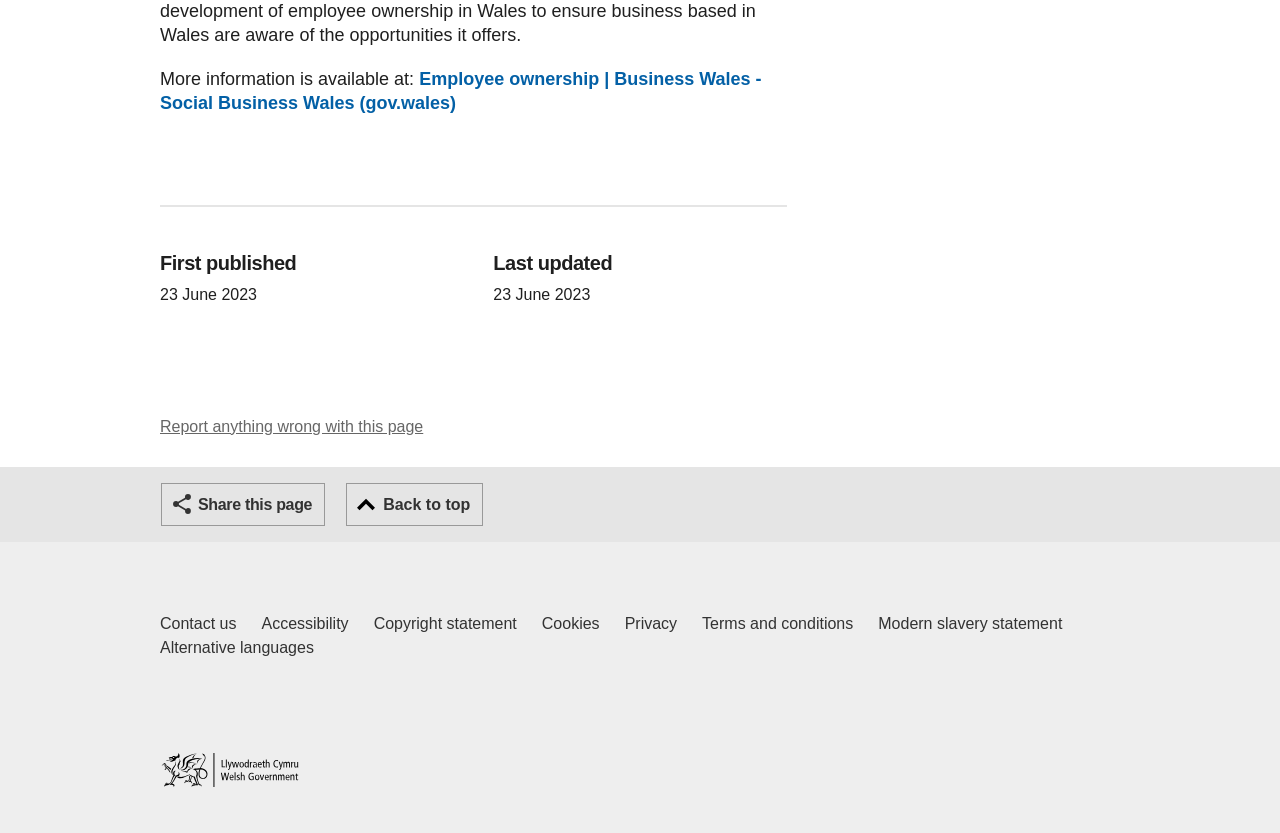Provide the bounding box coordinates of the UI element this sentence describes: "Share this page".

[0.126, 0.58, 0.254, 0.632]